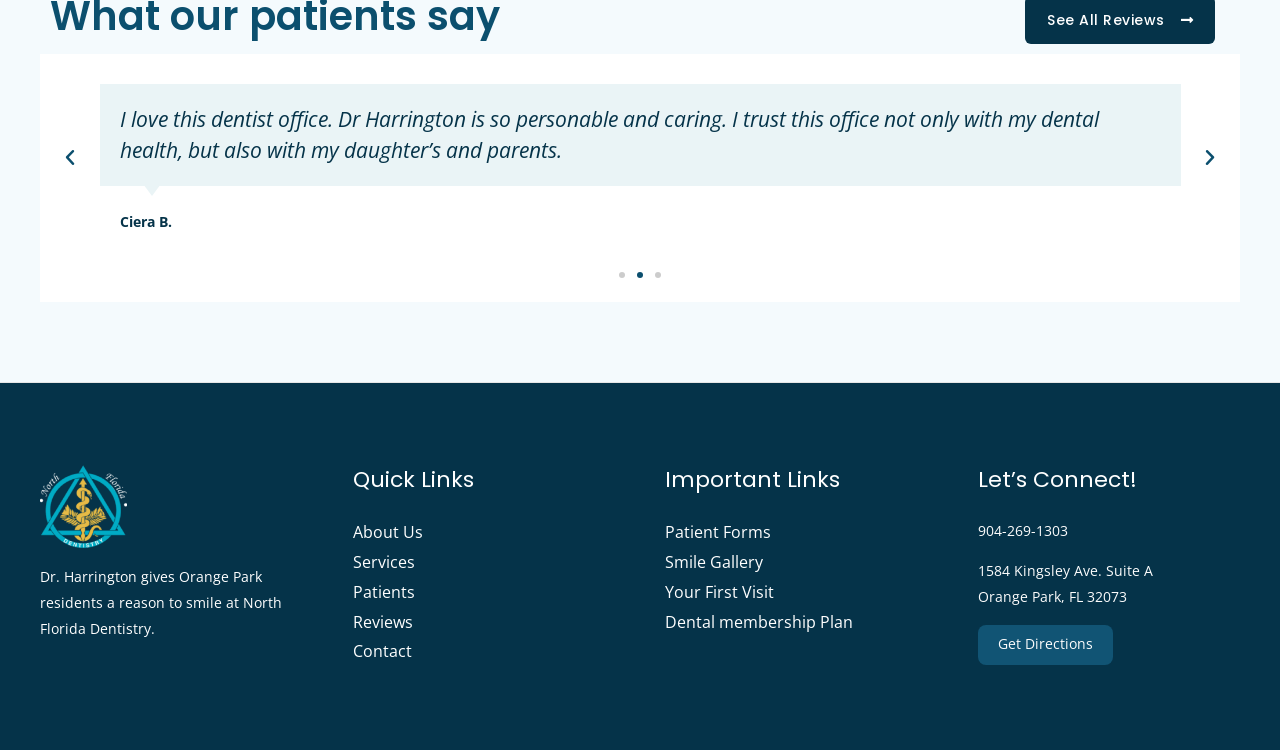Provide the bounding box coordinates for the specified HTML element described in this description: "Your First Visit". The coordinates should be four float numbers ranging from 0 to 1, in the format [left, top, right, bottom].

[0.52, 0.774, 0.605, 0.804]